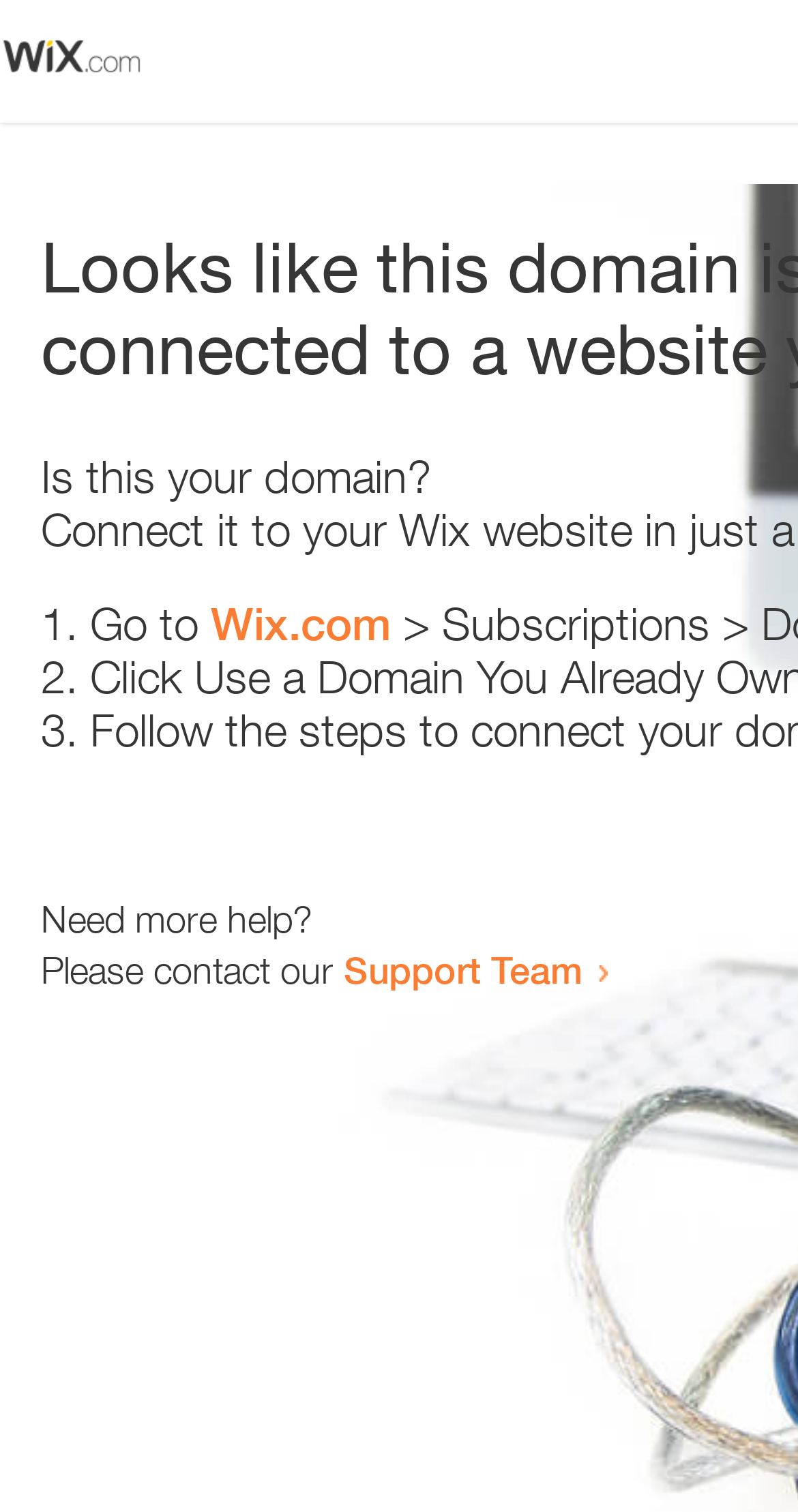Respond to the following question using a concise word or phrase: 
How many list markers are there?

3